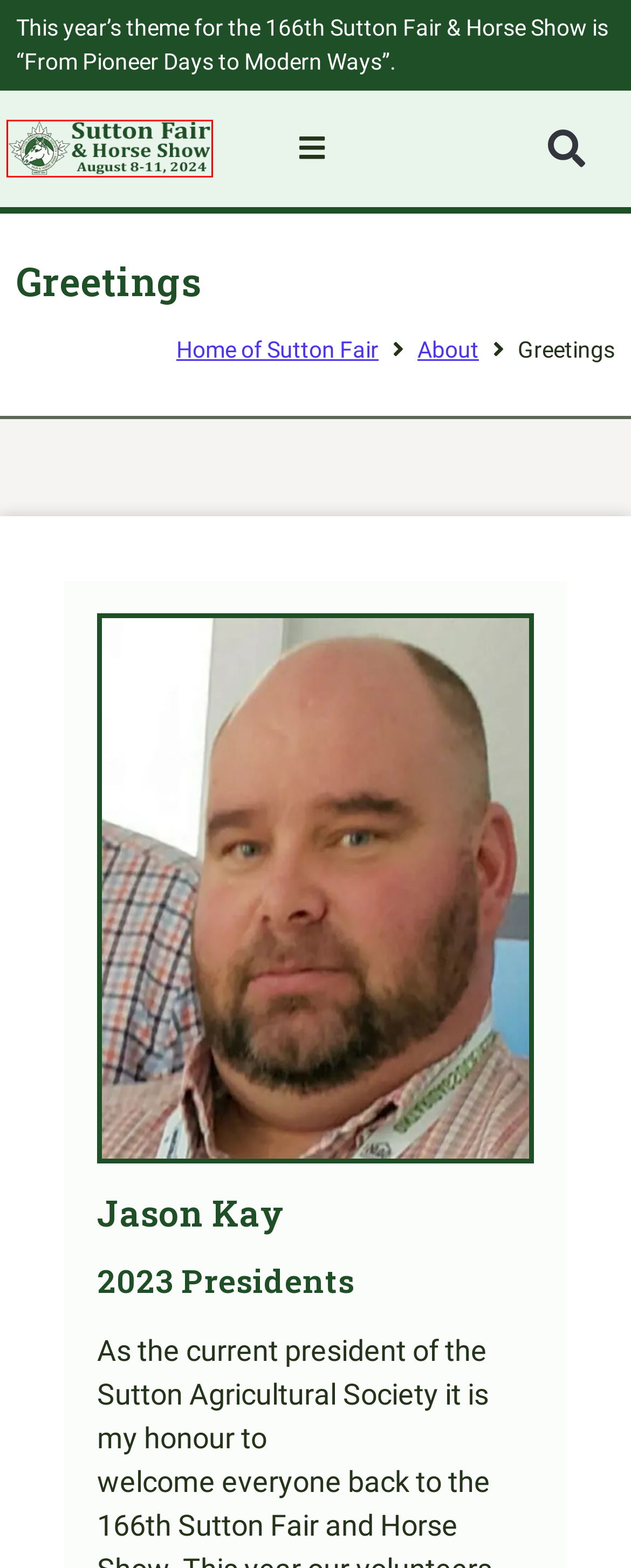Consider the screenshot of a webpage with a red bounding box and select the webpage description that best describes the new page that appears after clicking the element inside the red box. Here are the candidates:
A. Sitemap | Sutton Fair and Horse Show
B. Home of Sutton Fair | Sutton Fair and Horse Show
C. Home - WeGo.ca Website Developers Inc.
D. Members | Sutton Fair and Horse Show
E. Admission and Hours | Sutton Fair and Horse Show
F. About | Sutton Fair and Horse Show
G. Download Entry Forms, Rules, Prizebook & Documents | Sutton Fair and Horse Show
H. Daily Events | Sutton Fair and Horse Show

B